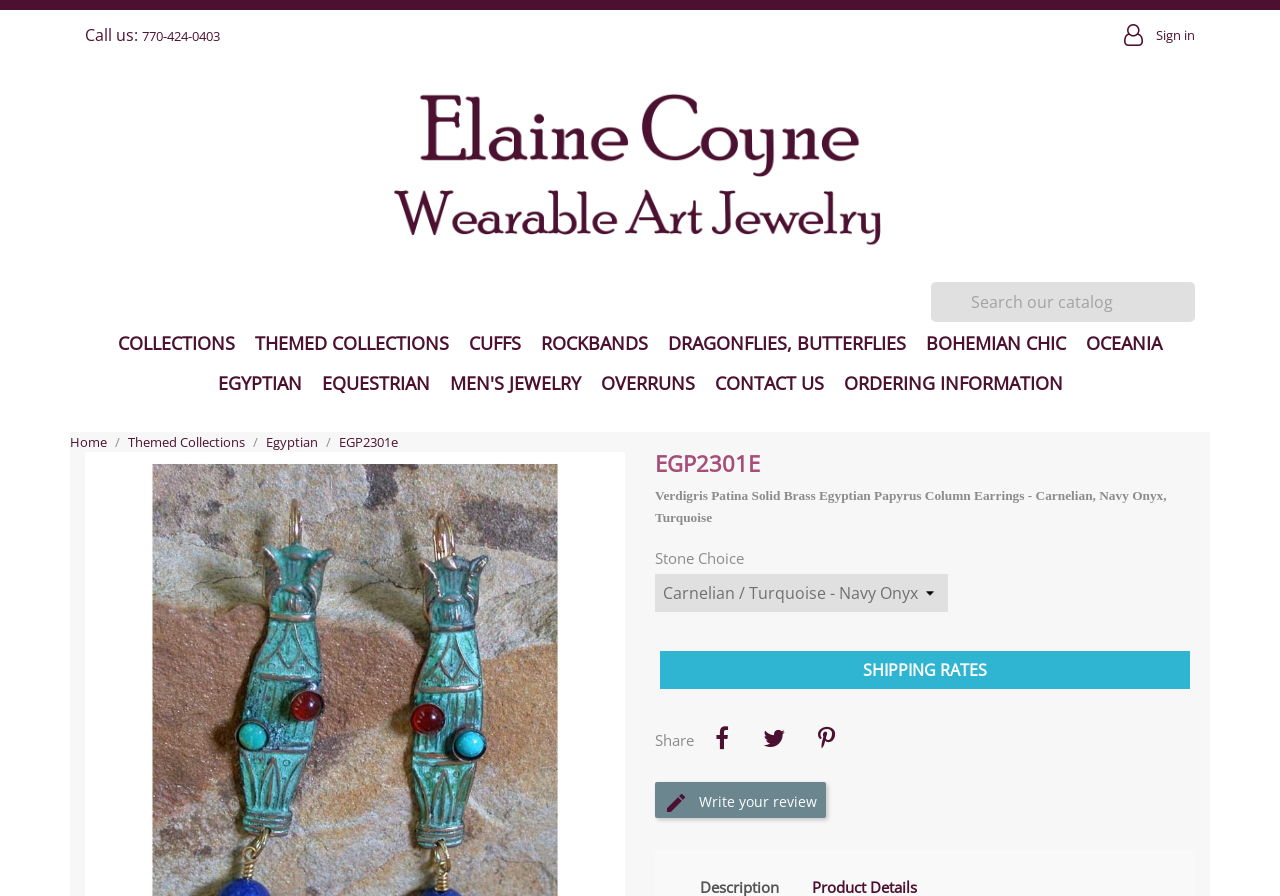Can you find the bounding box coordinates for the UI element given this description: "Sign in"? Provide the coordinates as four float numbers between 0 and 1: [left, top, right, bottom].

[0.878, 0.028, 0.934, 0.052]